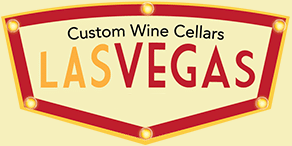What is the business specialized in?
Kindly offer a detailed explanation using the data available in the image.

The business is specialized in custom wine cellars because the logo represents a business that specializes in creating tailored wine storage solutions, as mentioned in the caption.